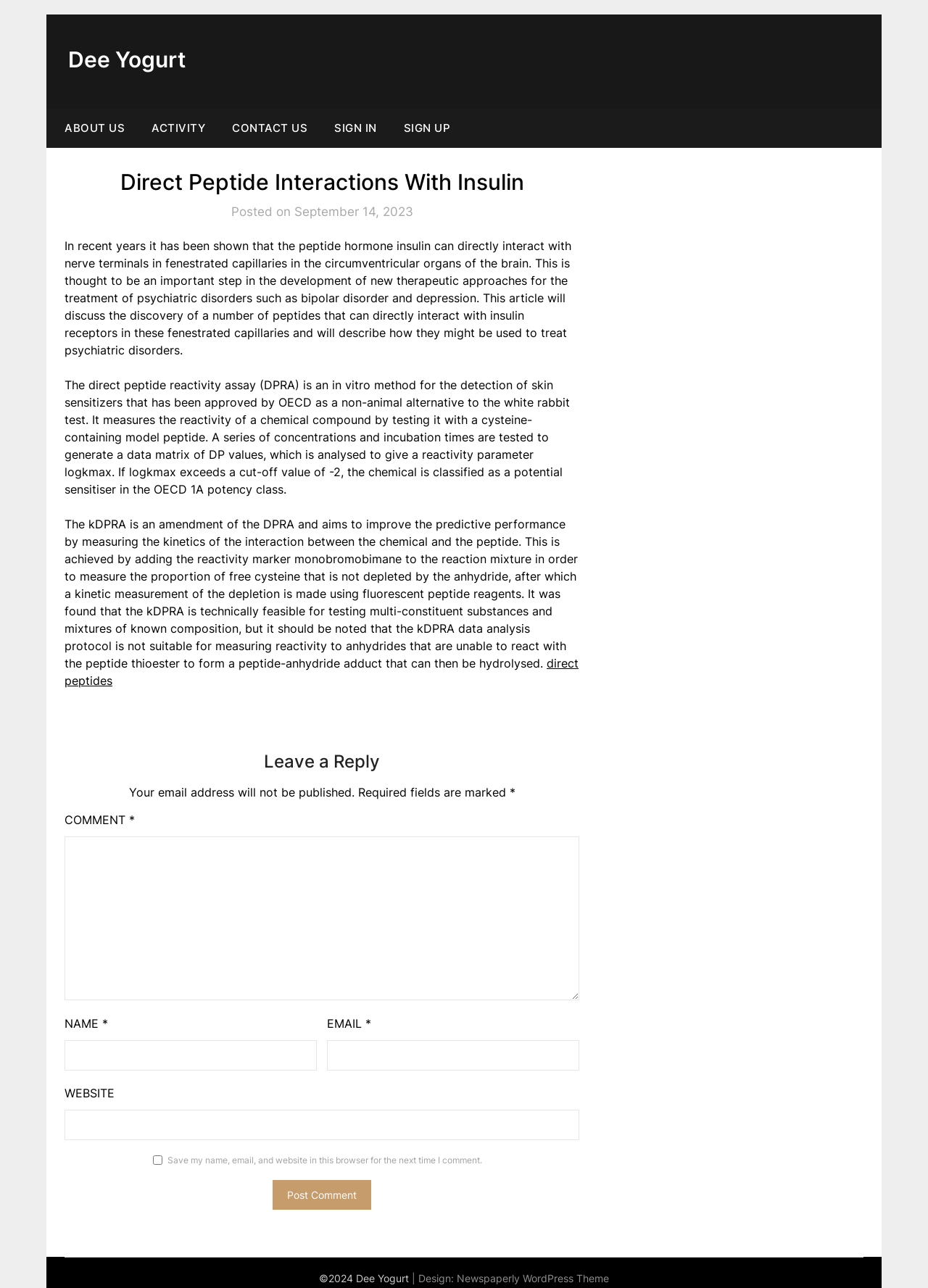Identify the main heading from the webpage and provide its text content.

Direct Peptide Interactions With Insulin